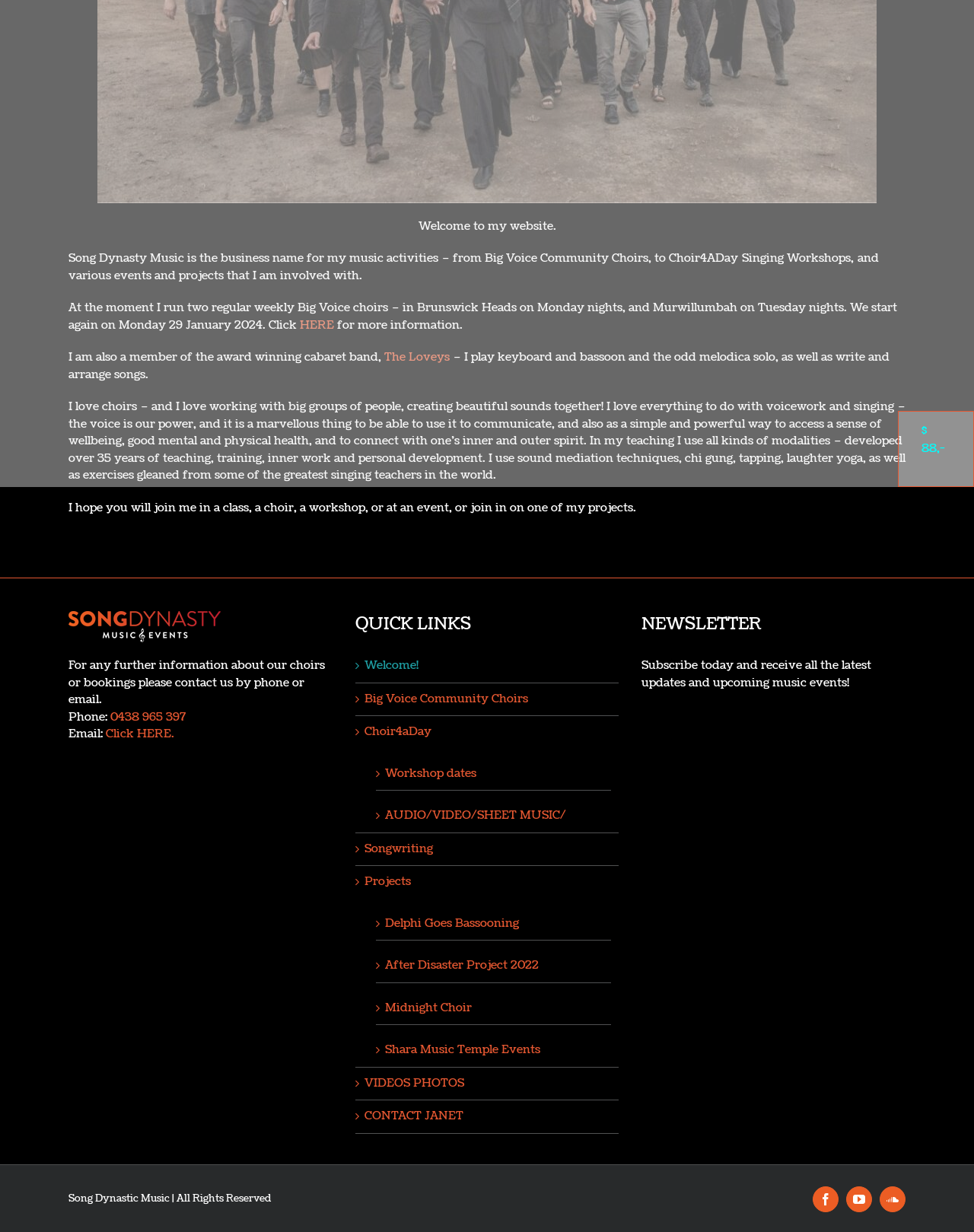Provide the bounding box coordinates for the UI element that is described by this text: "0438 965 397". The coordinates should be in the form of four float numbers between 0 and 1: [left, top, right, bottom].

[0.113, 0.576, 0.191, 0.589]